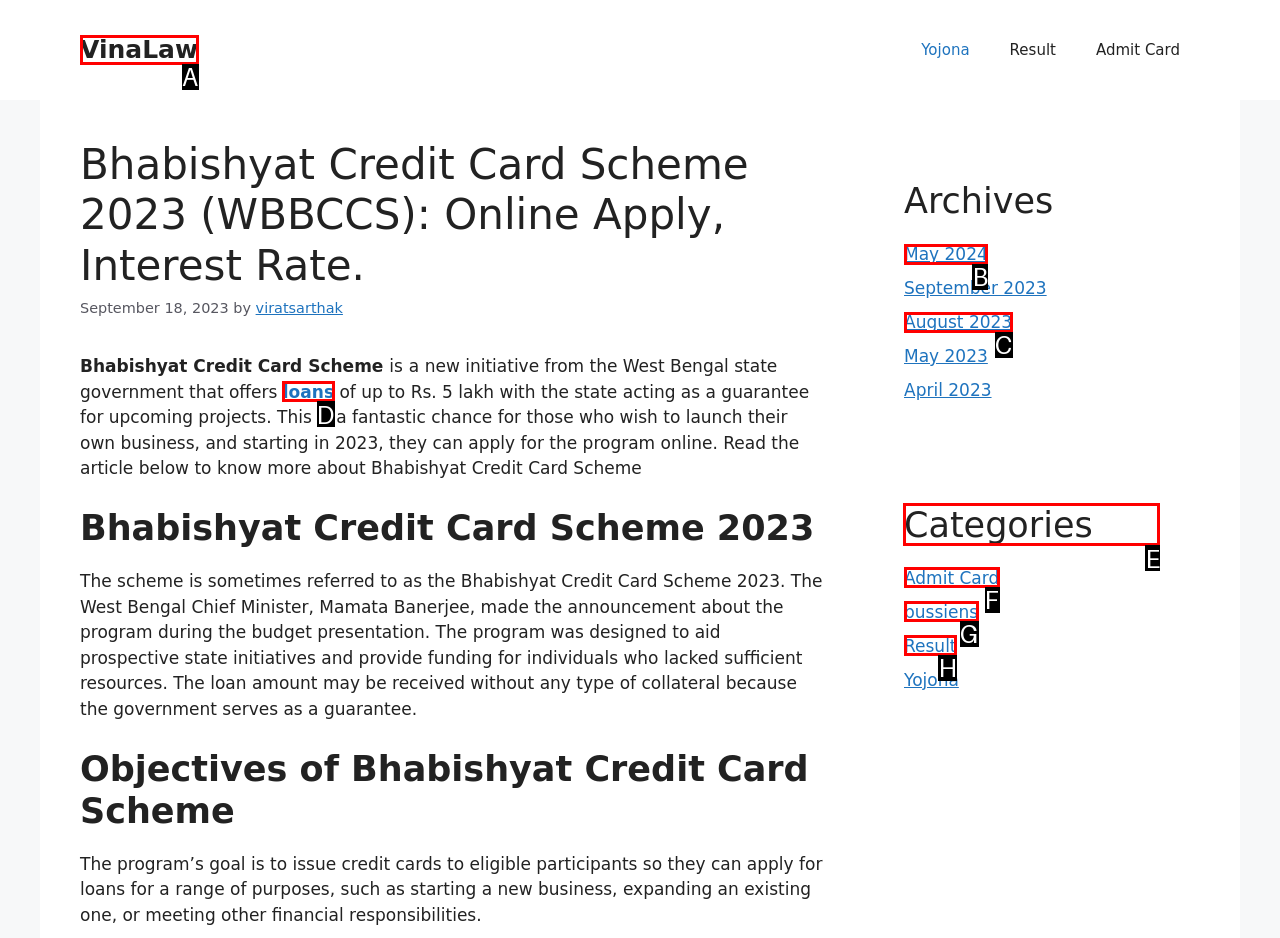What option should I click on to execute the task: View Categories? Give the letter from the available choices.

E